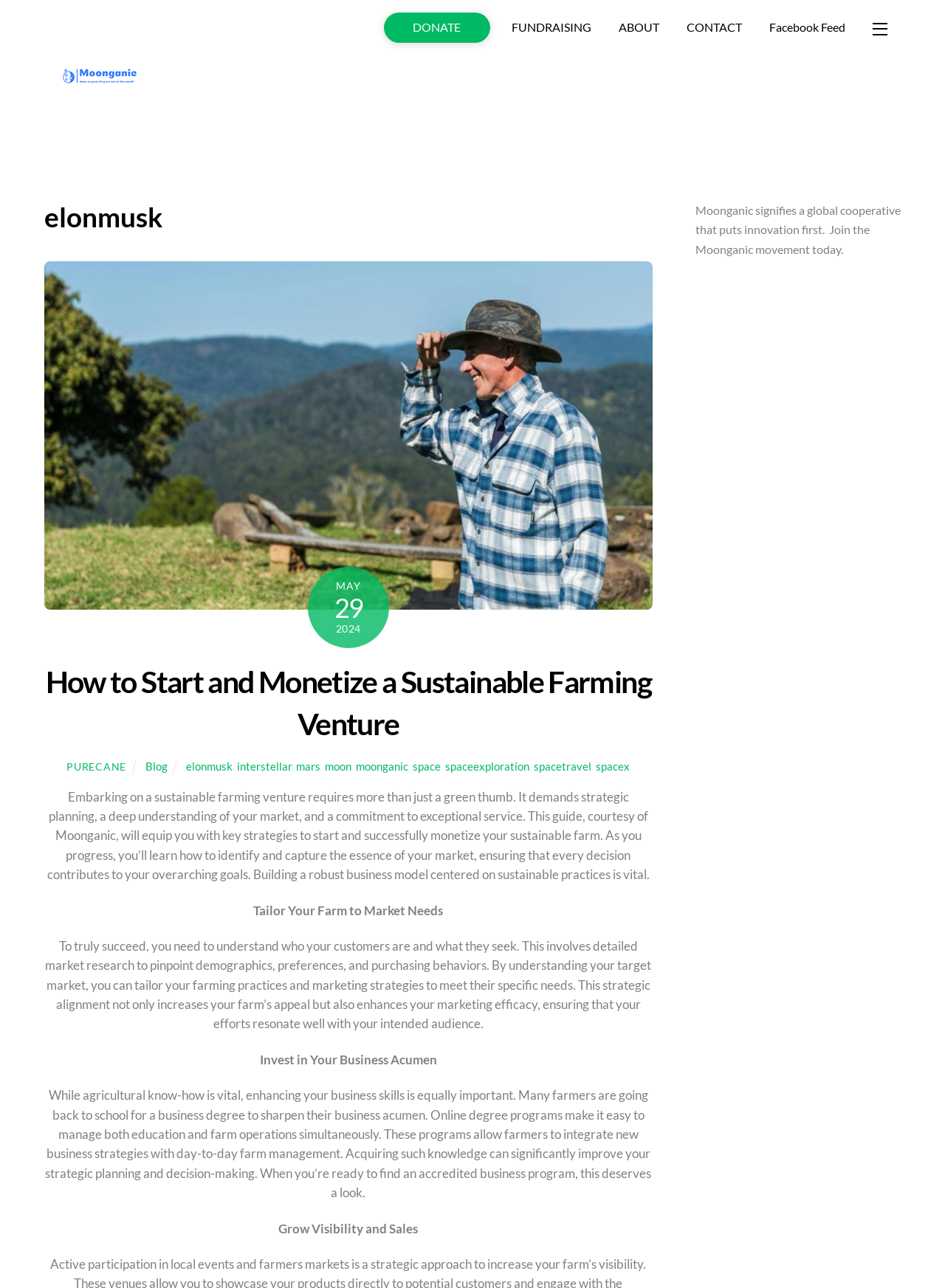Given the element description, predict the bounding box coordinates in the format (top-left x, top-left y, bottom-right x, bottom-right y), using floating point numbers between 0 and 1: CONTACT

[0.727, 0.011, 0.785, 0.033]